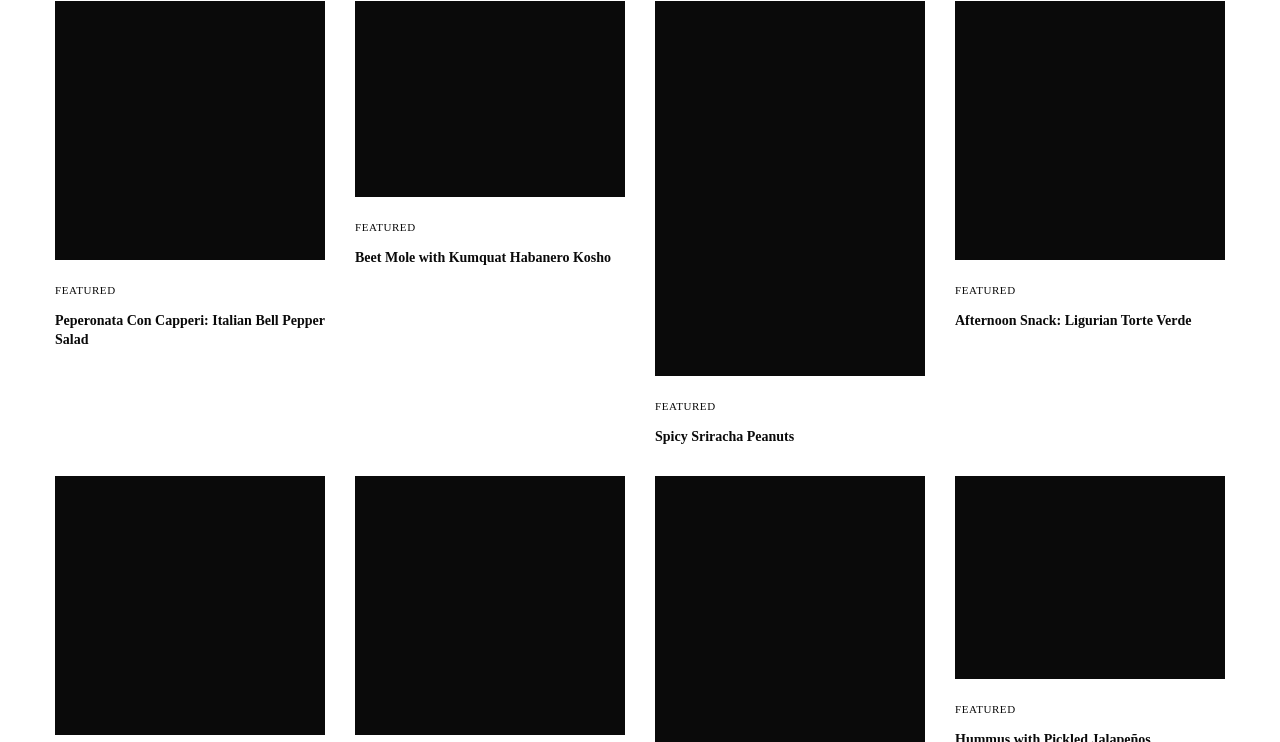Given the description: "alt="The Perfect Guacamole"", determine the bounding box coordinates of the UI element. The coordinates should be formatted as four float numbers between 0 and 1, [left, top, right, bottom].

[0.043, 0.642, 0.254, 0.991]